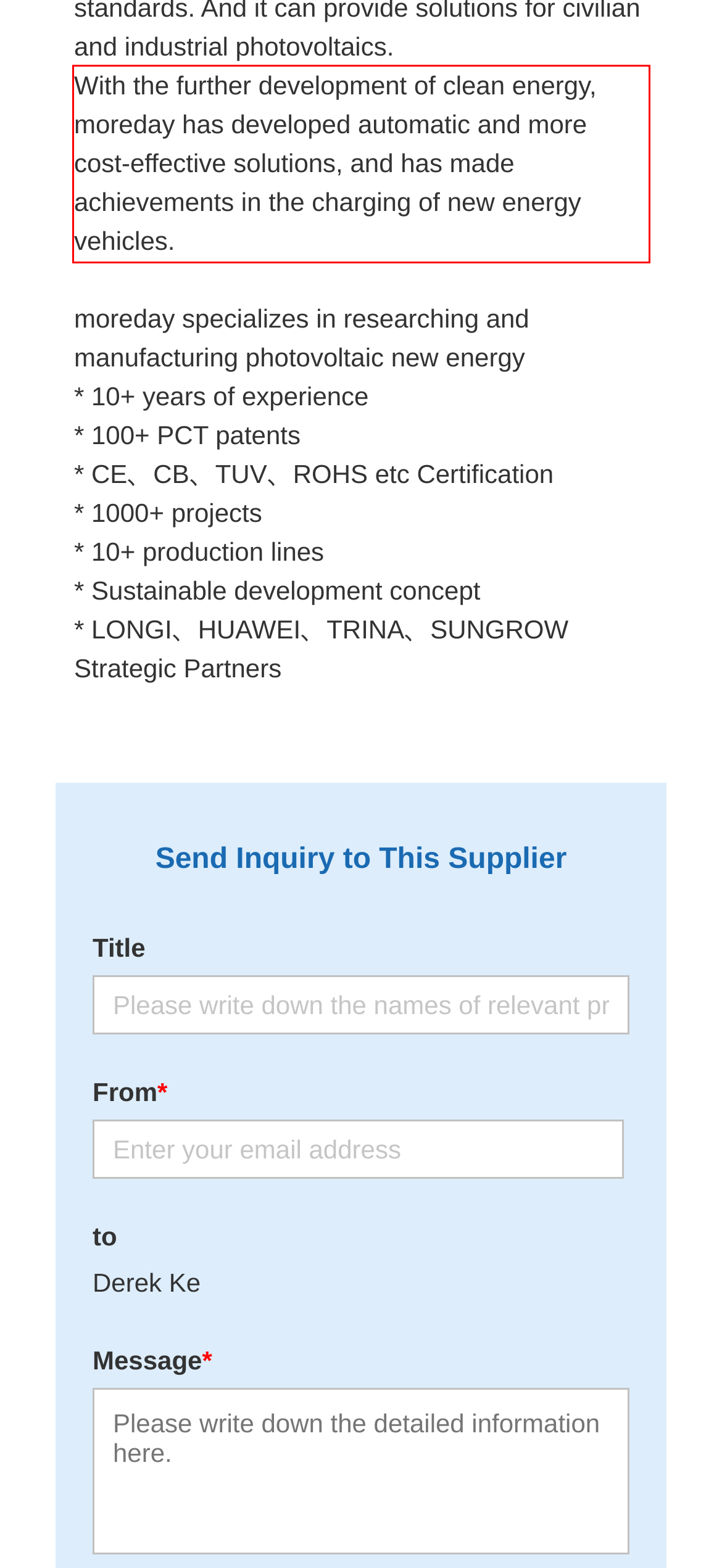Please perform OCR on the text within the red rectangle in the webpage screenshot and return the text content.

With the further development of clean energy, moreday has developed automatic and more cost-effective solutions, and has made achievements in the charging of new energy vehicles.